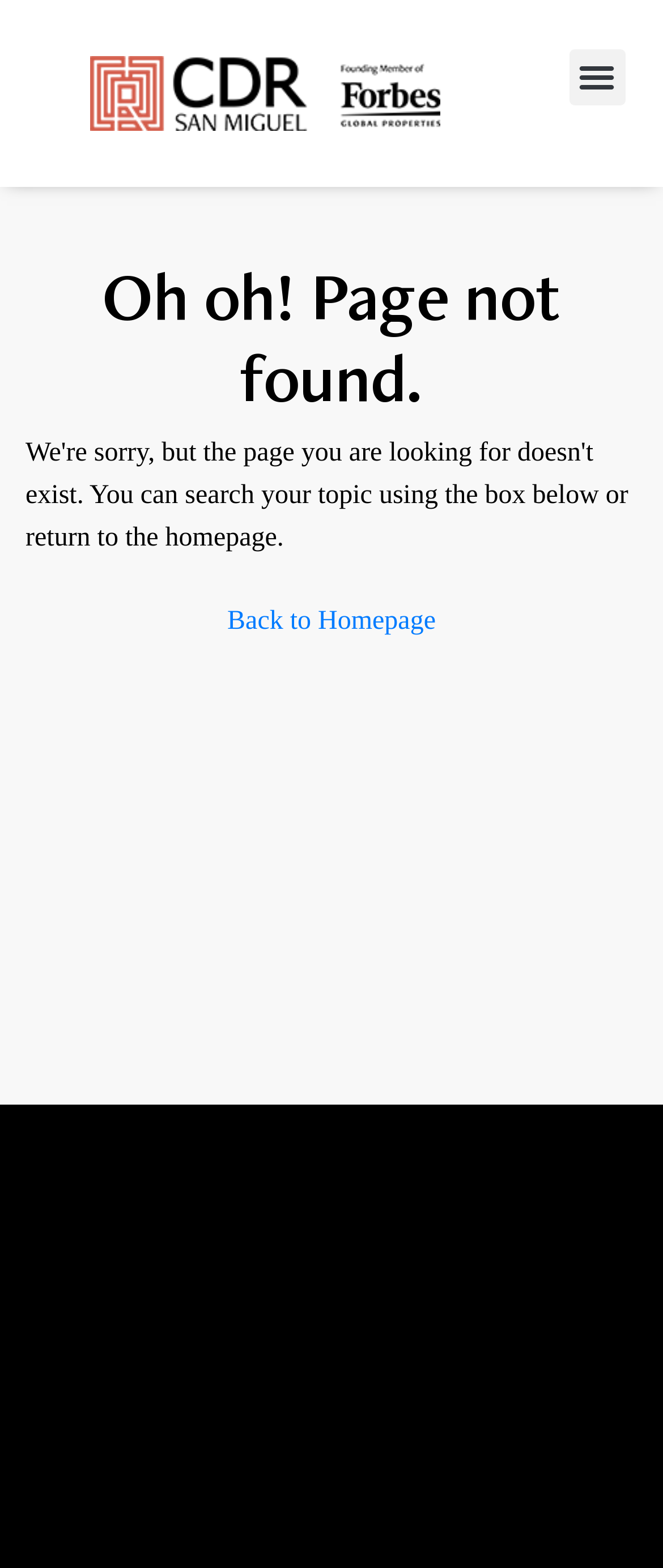Generate the text of the webpage's primary heading.

Oh oh! Page not found.